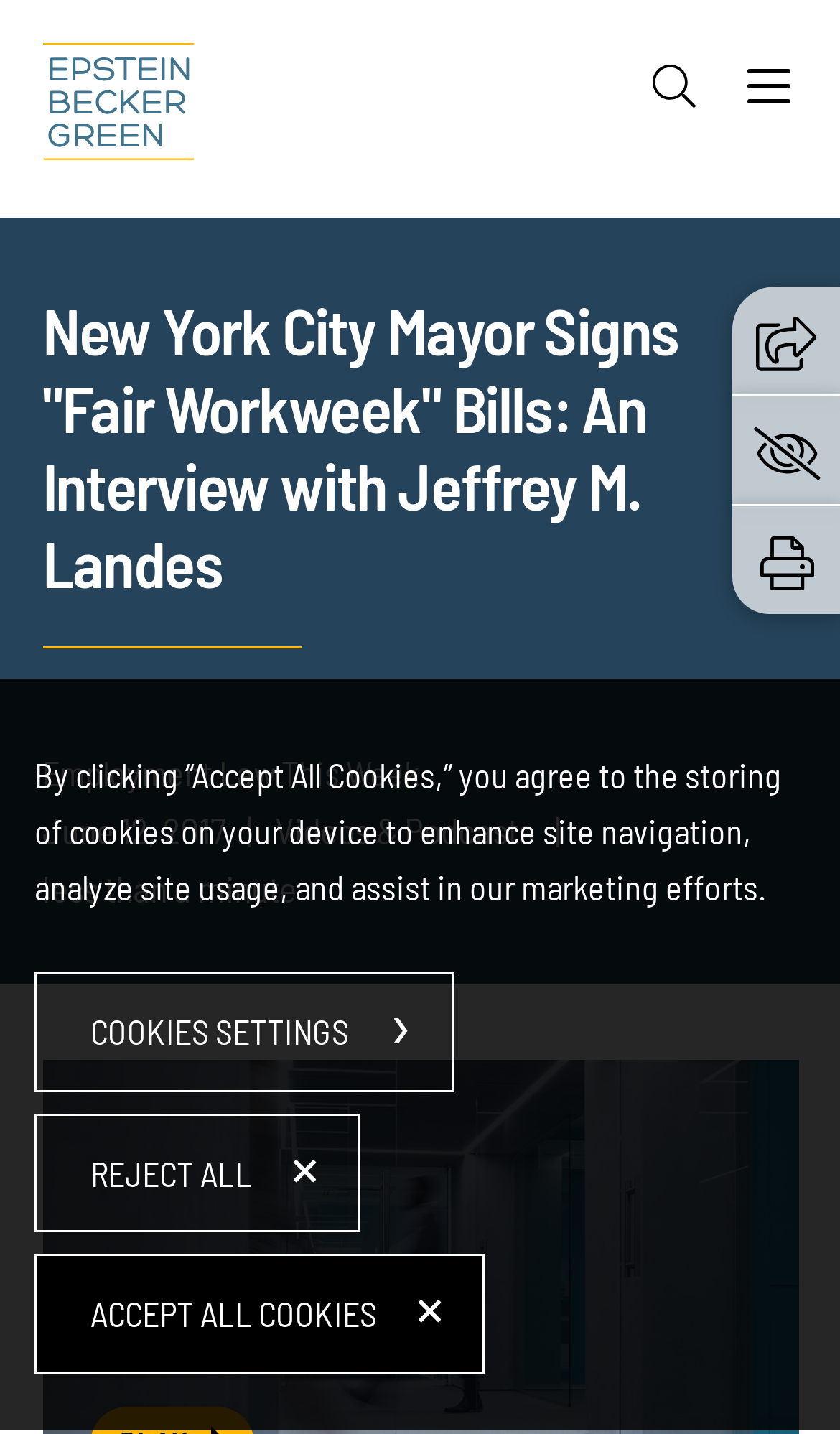Identify the bounding box coordinates of the clickable region necessary to fulfill the following instruction: "Search for something". The bounding box coordinates should be four float numbers between 0 and 1, i.e., [left, top, right, bottom].

[0.776, 0.045, 0.827, 0.075]